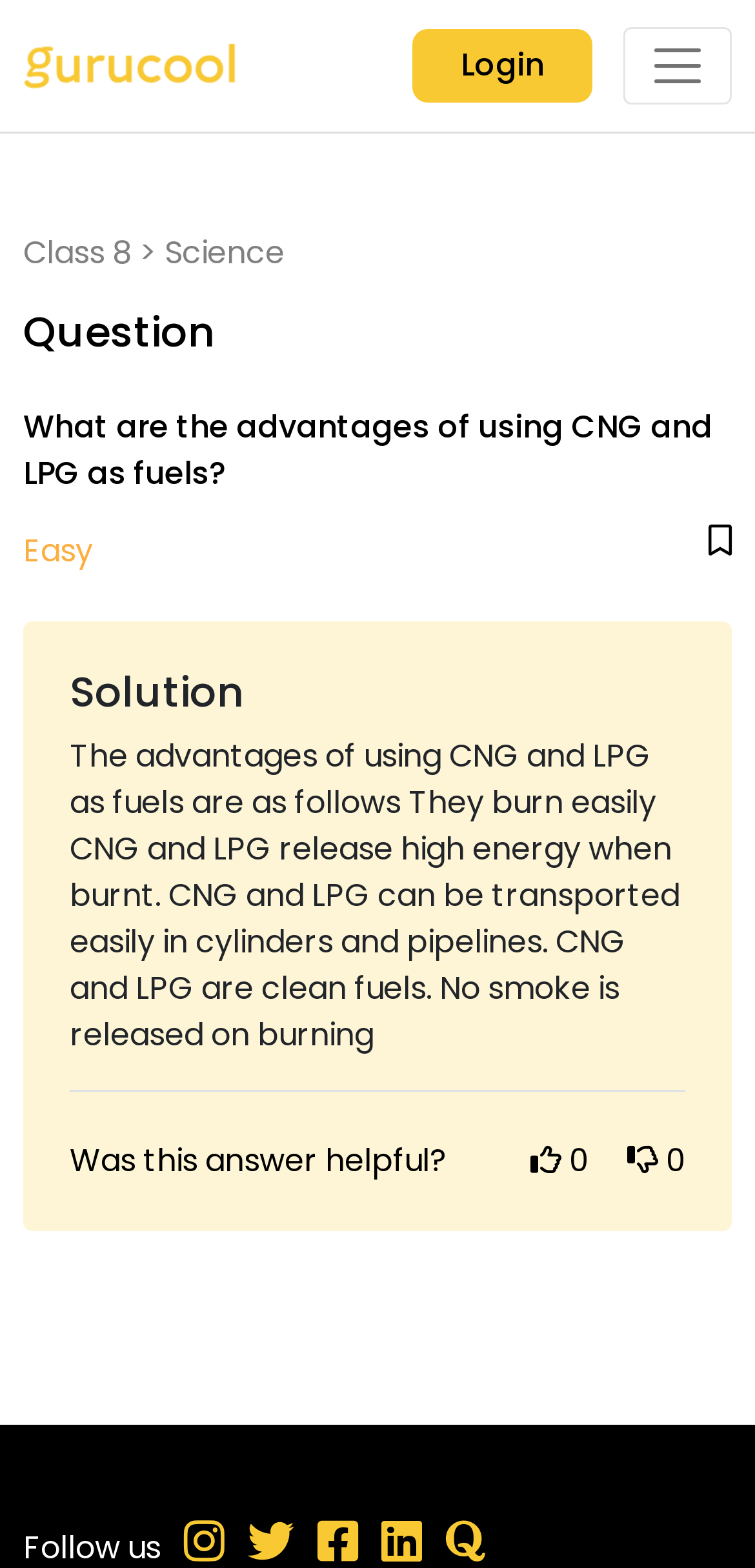Specify the bounding box coordinates of the element's region that should be clicked to achieve the following instruction: "Toggle menu". The bounding box coordinates consist of four float numbers between 0 and 1, in the format [left, top, right, bottom].

None